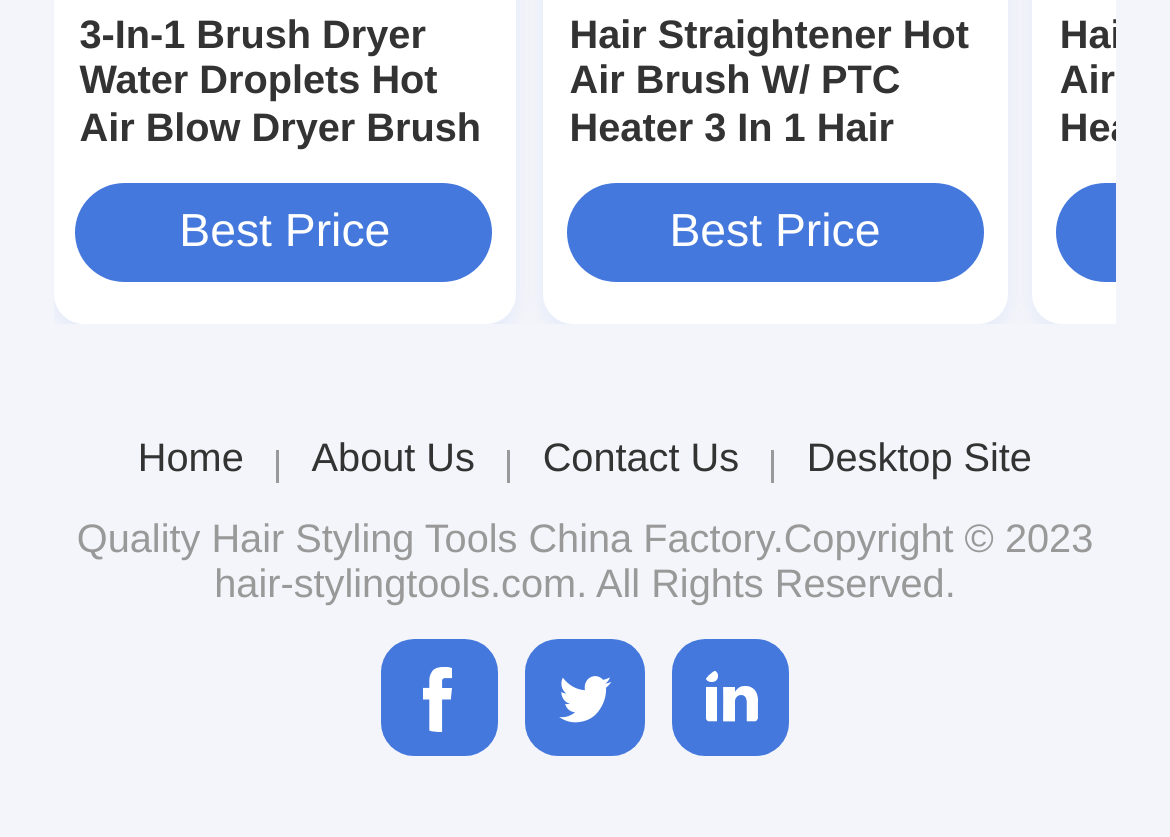Please provide a comprehensive response to the question below by analyzing the image: 
How many navigation links are at the top?

I counted the links at the top of the webpage, which are 'Home', 'About Us', 'Contact Us', and 'Desktop Site', so there are 4 navigation links.